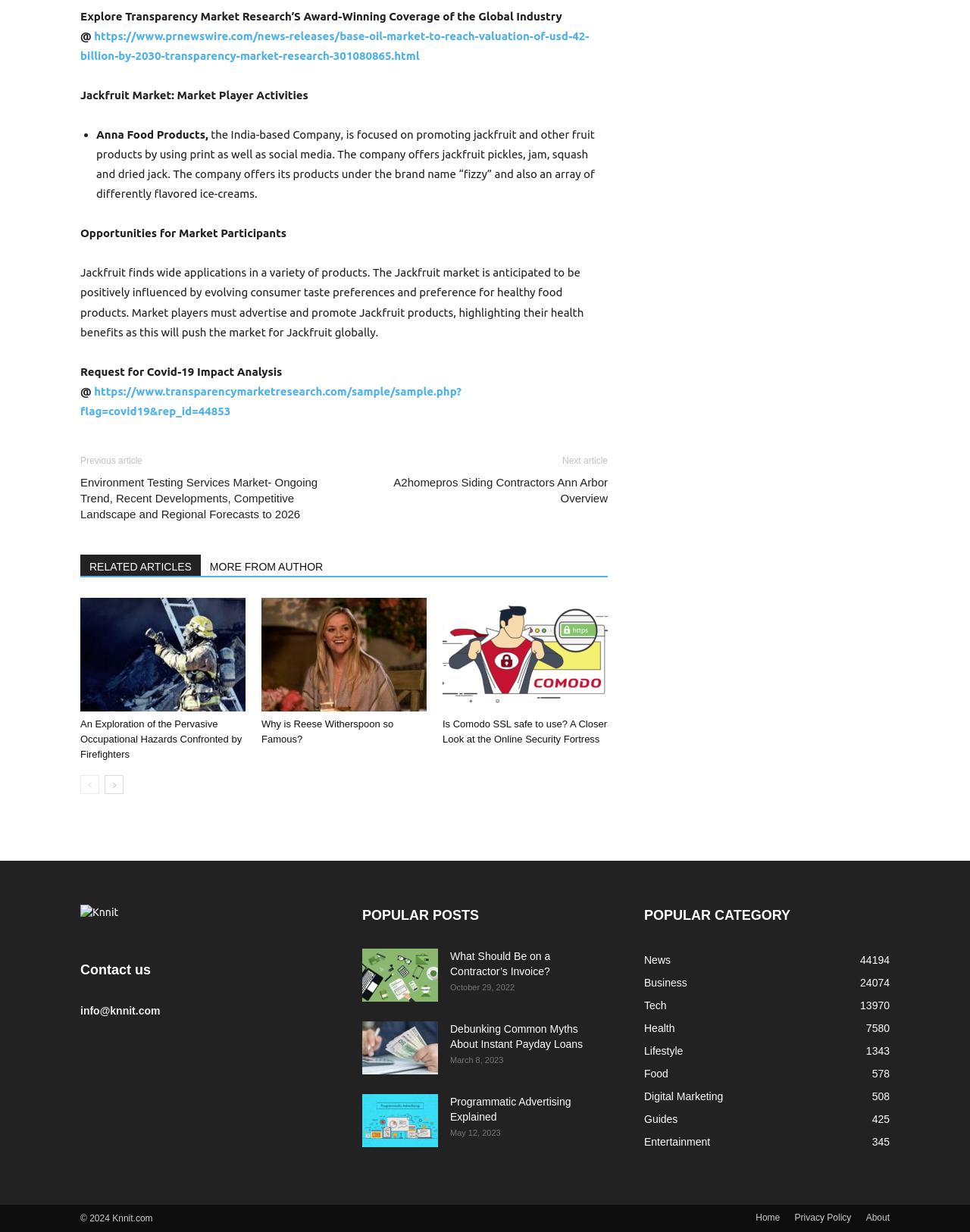Find the bounding box coordinates of the clickable region needed to perform the following instruction: "Click on the 'Explore Transparency Market Research’S Award-Winning Coverage of the Global Industry' link". The coordinates should be provided as four float numbers between 0 and 1, i.e., [left, top, right, bottom].

[0.083, 0.024, 0.607, 0.05]